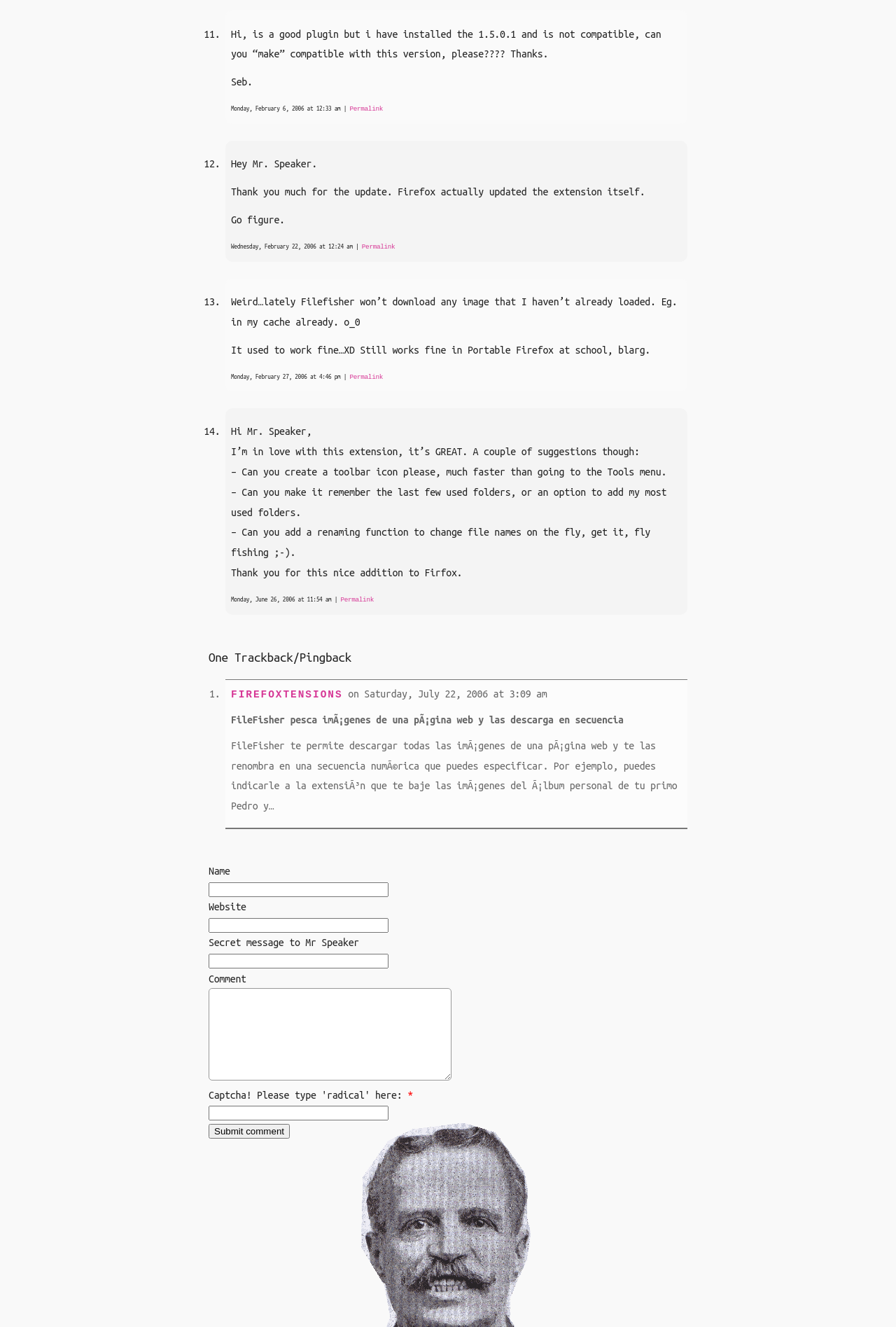Answer this question in one word or a short phrase: What is the name of the link at the bottom of the webpage?

FIREFOXTENSIONS